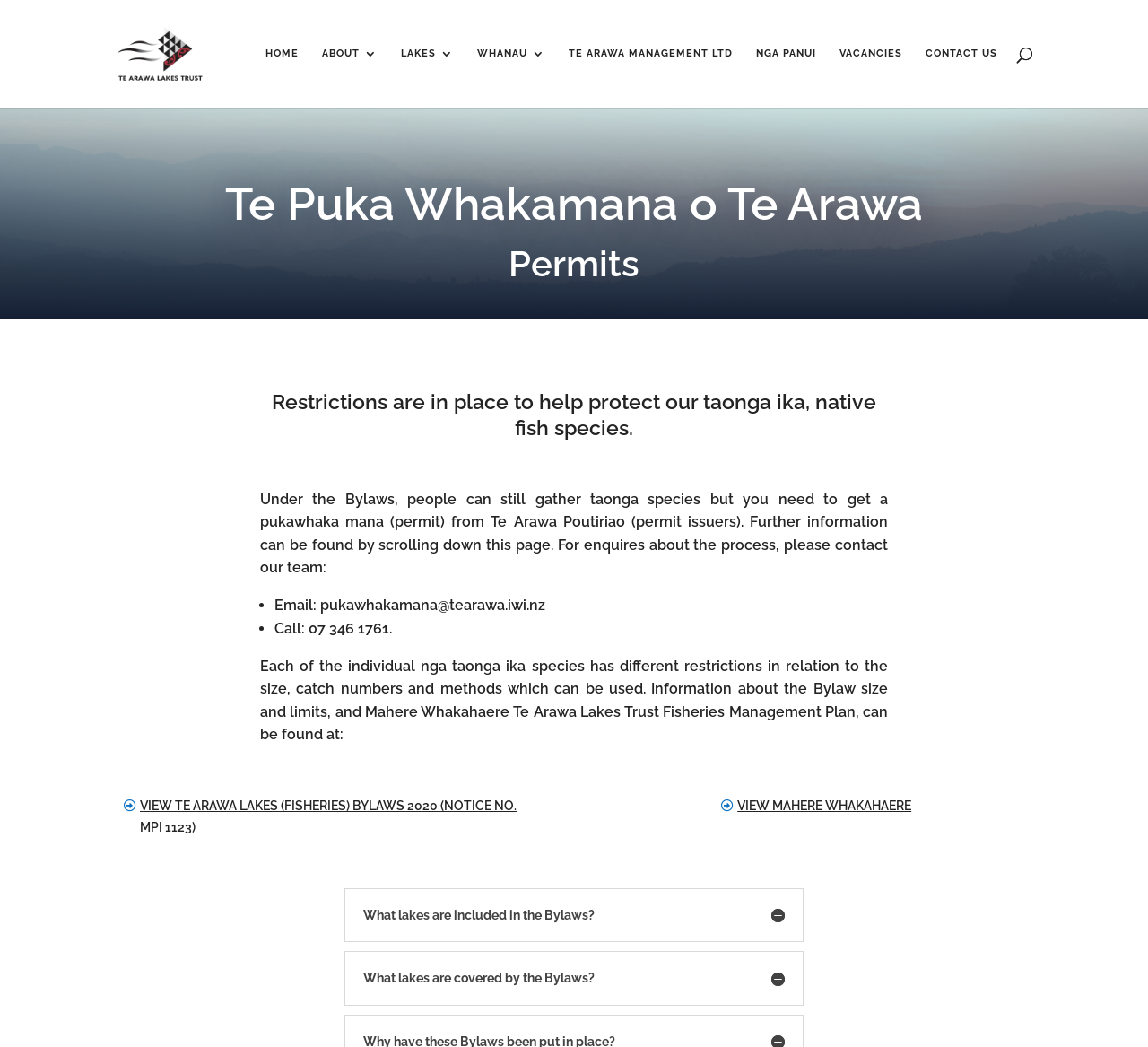What is the purpose of the permits?
Use the image to give a comprehensive and detailed response to the question.

The purpose of the permits can be inferred from the text on the webpage, which states that 'Restrictions are in place to help protect our taonga ika, native fish species.' This suggests that the permits are intended to regulate the gathering of native fish species in order to protect them.